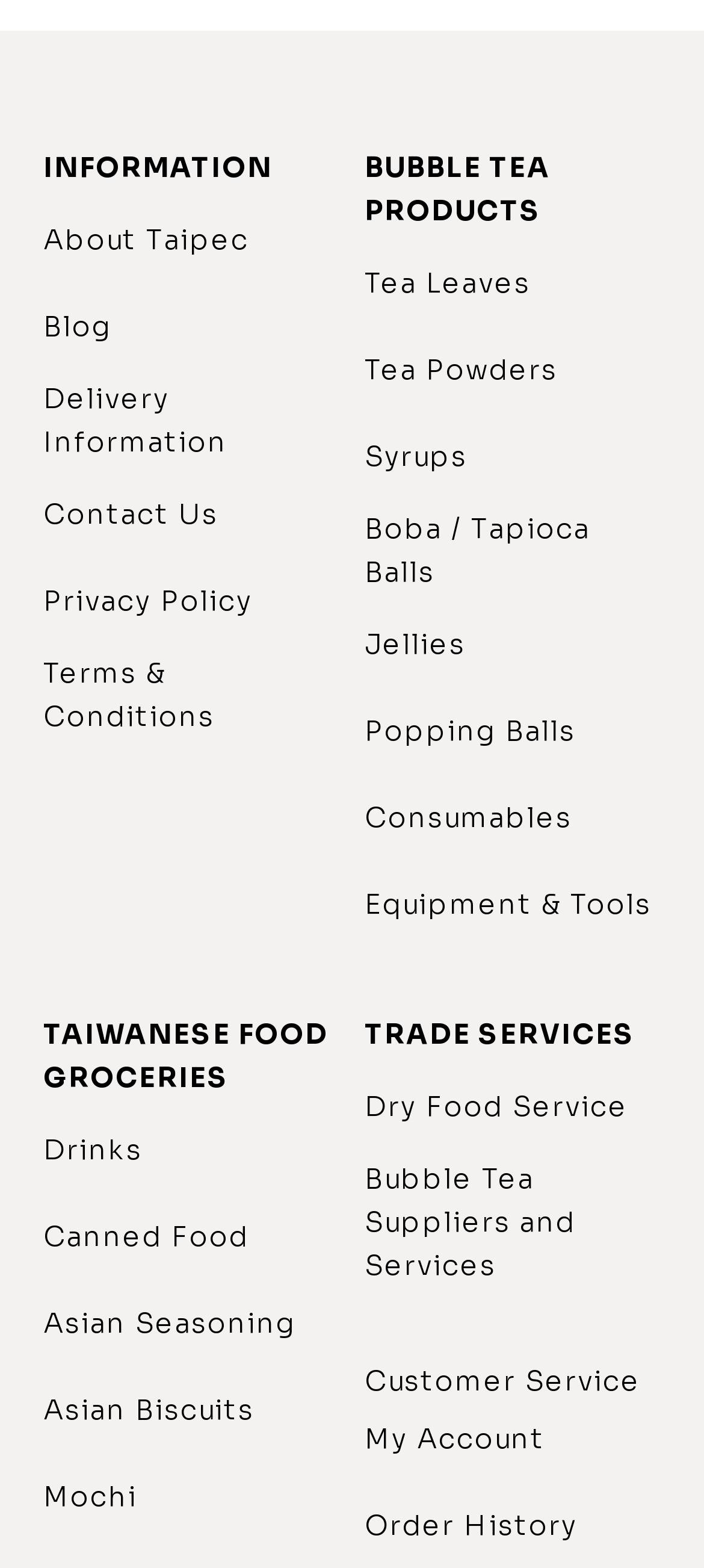Give the bounding box coordinates for this UI element: "Bubble Tea Suppliers and Services". The coordinates should be four float numbers between 0 and 1, arranged as [left, top, right, bottom].

[0.518, 0.738, 0.938, 0.83]